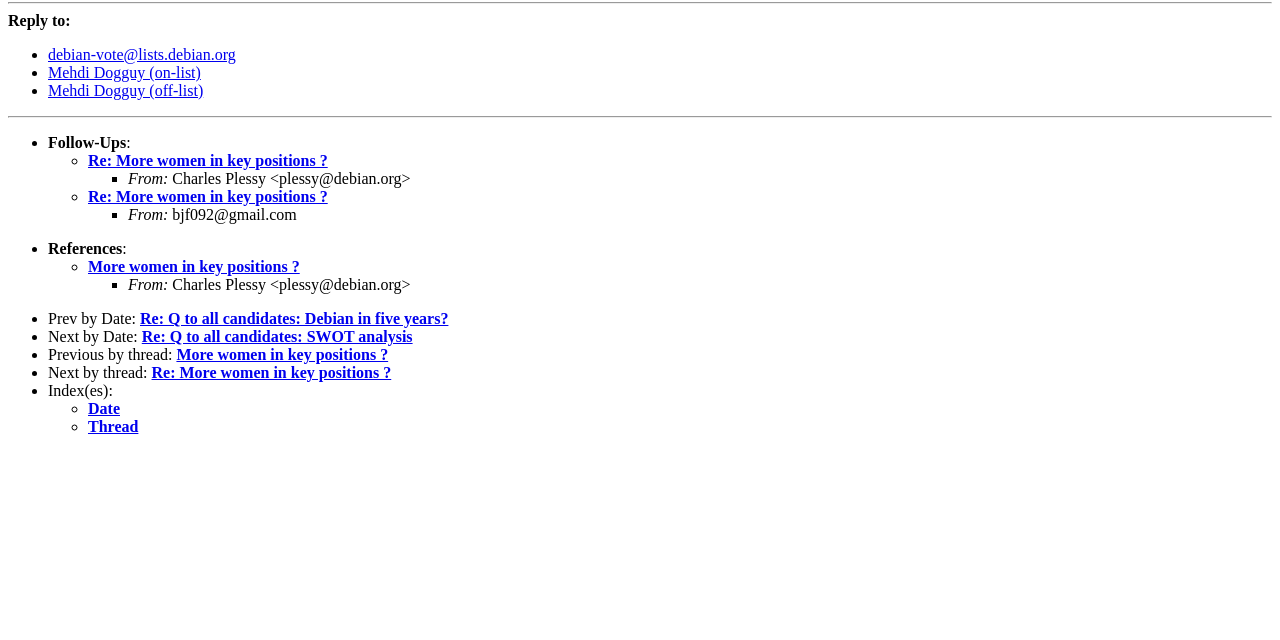Please provide the bounding box coordinates for the UI element as described: "debian-vote@lists.debian.org". The coordinates must be four floats between 0 and 1, represented as [left, top, right, bottom].

[0.038, 0.072, 0.184, 0.098]